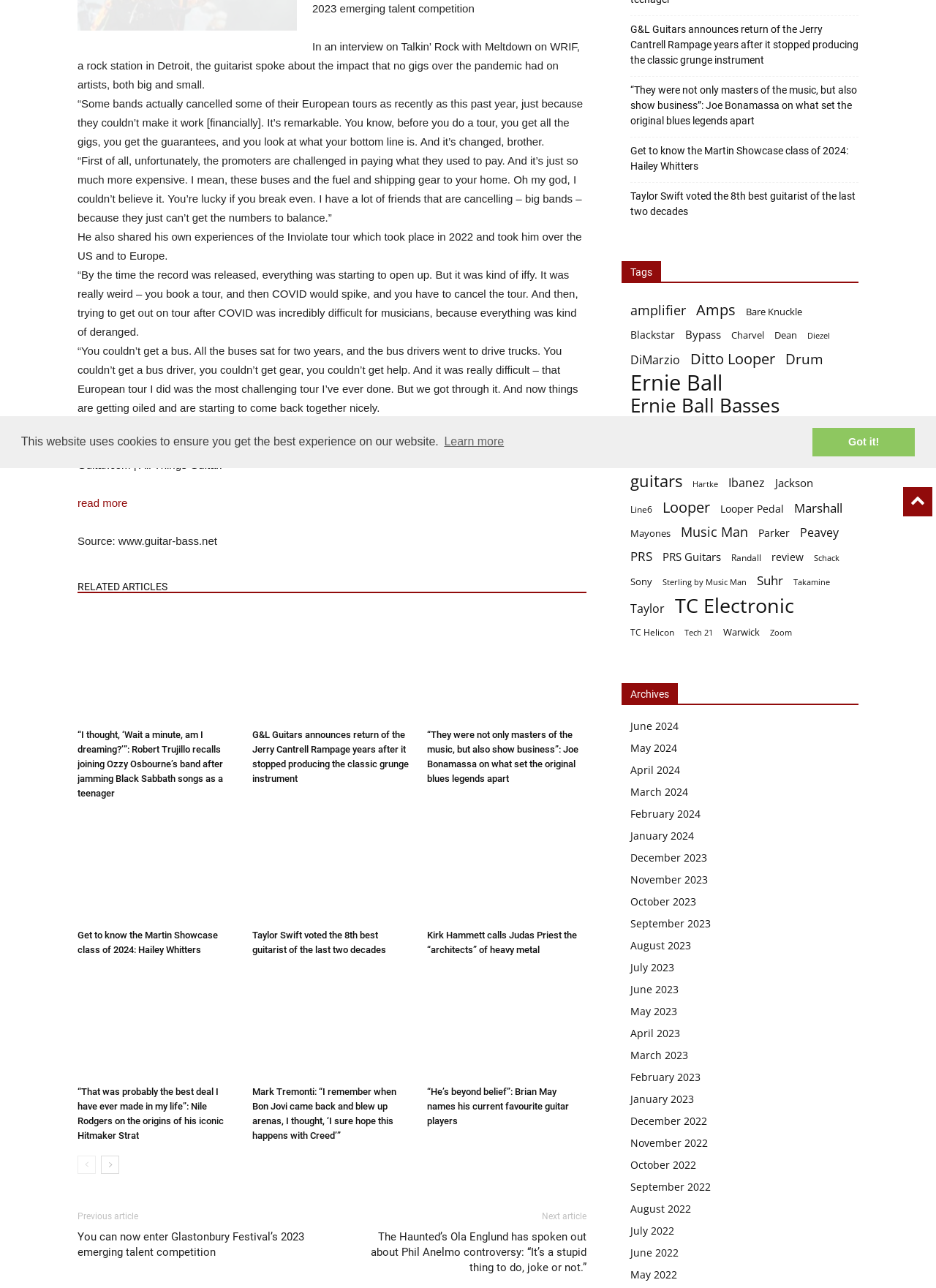Calculate the bounding box coordinates of the UI element given the description: "ABOUT".

None